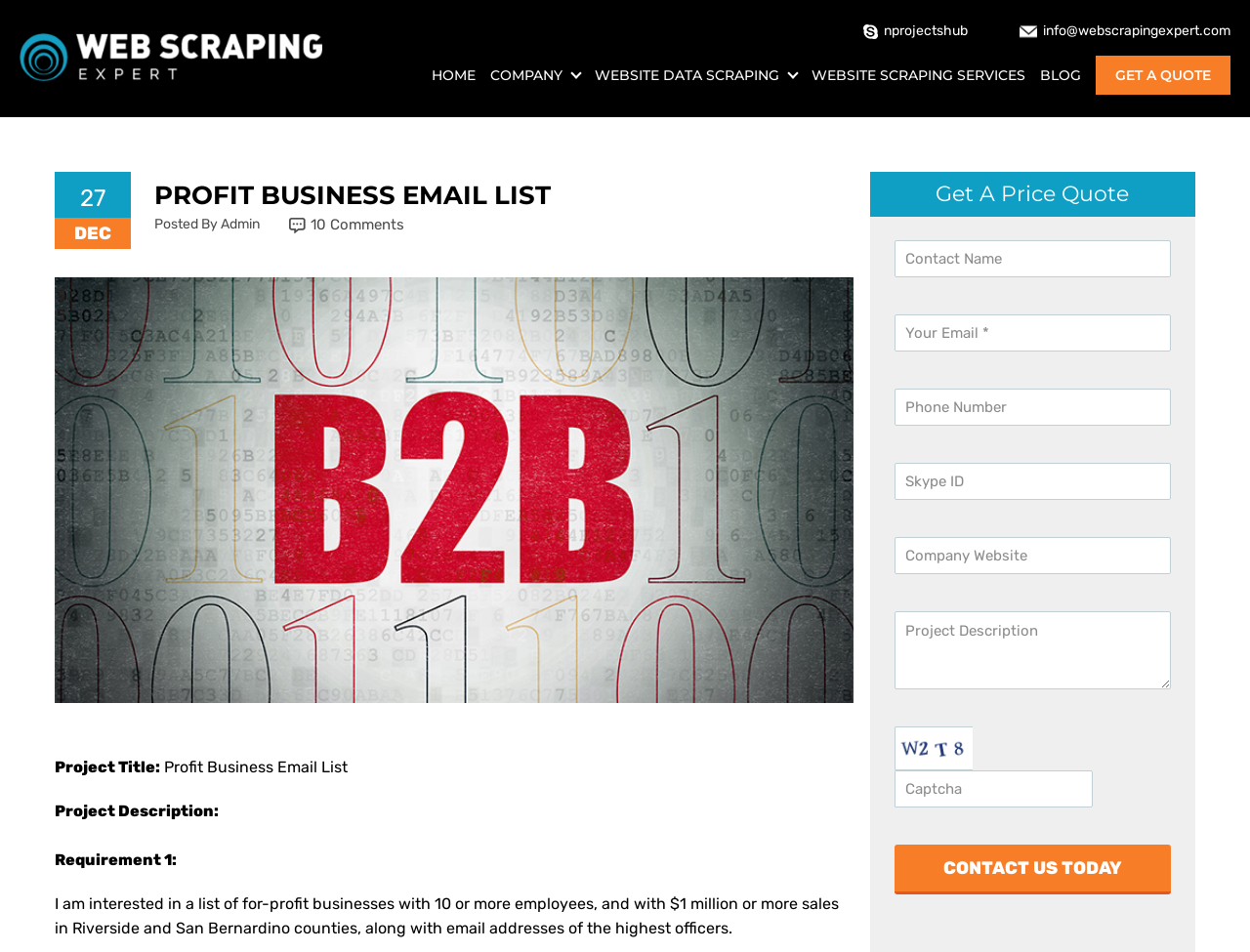Extract the bounding box coordinates of the UI element described by: "name="Email" placeholder="Your Email *"". The coordinates should include four float numbers ranging from 0 to 1, e.g., [left, top, right, bottom].

[0.715, 0.33, 0.936, 0.369]